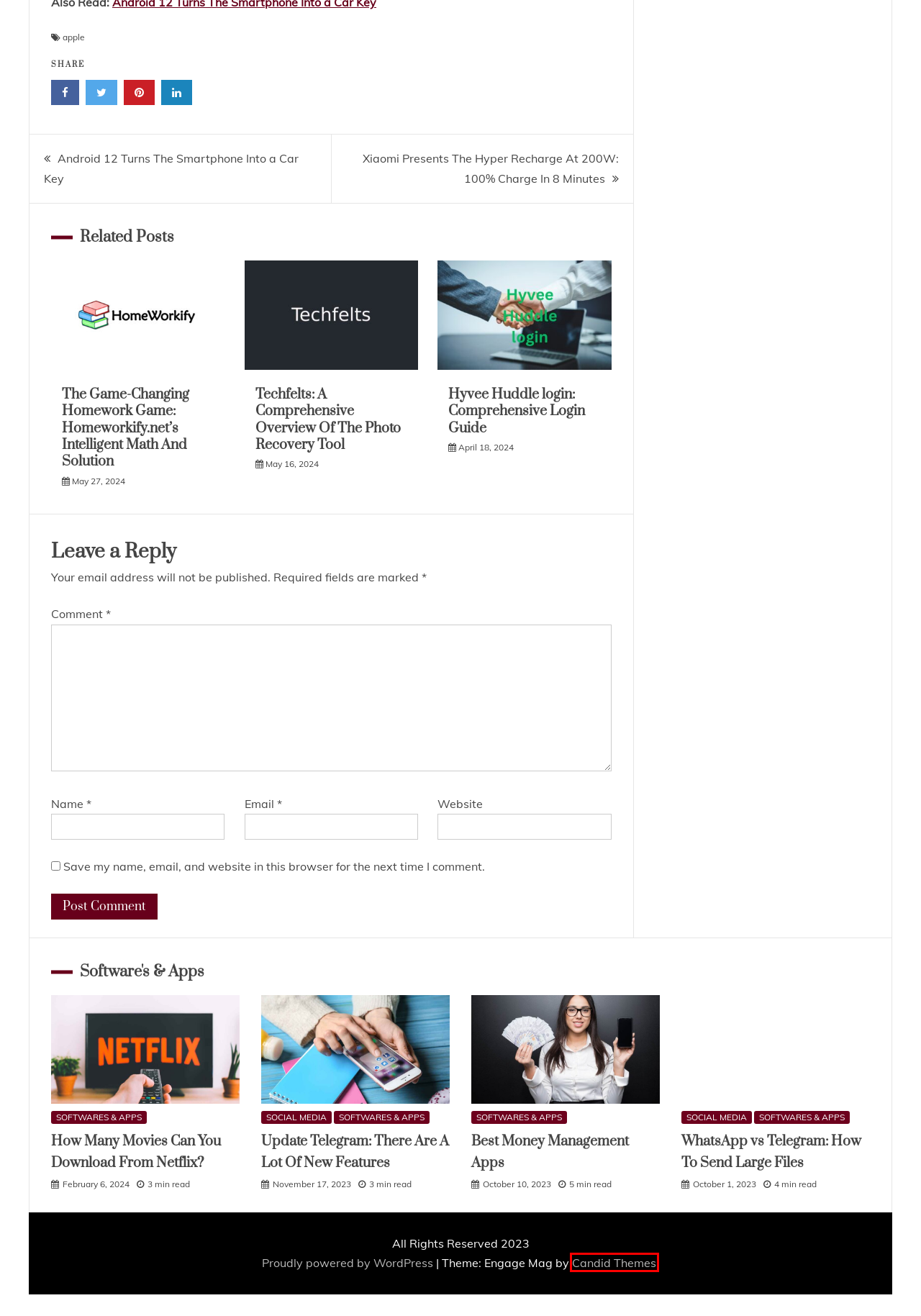Review the webpage screenshot and focus on the UI element within the red bounding box. Select the best-matching webpage description for the new webpage that follows after clicking the highlighted element. Here are the candidates:
A. WhatsApp vs Telegram: How To Send Large Files
B. Update Telegram: There Are A Lot Of New Features
C. How Many Movies Can You Download From Netflix?
D. Best Money Management Apps
E. Candid Themes - Clean, Minimal, Free and Premium WordPress Themes
F. Blog Tool, Publishing Platform, and CMS – WordPress.org
G. Xiaomi Presents The Hyper Recharge At 200W: 100% Charge In 8 Minutes
H. apple Archives - Pure Tech Info - The Latest Tech Updates

E